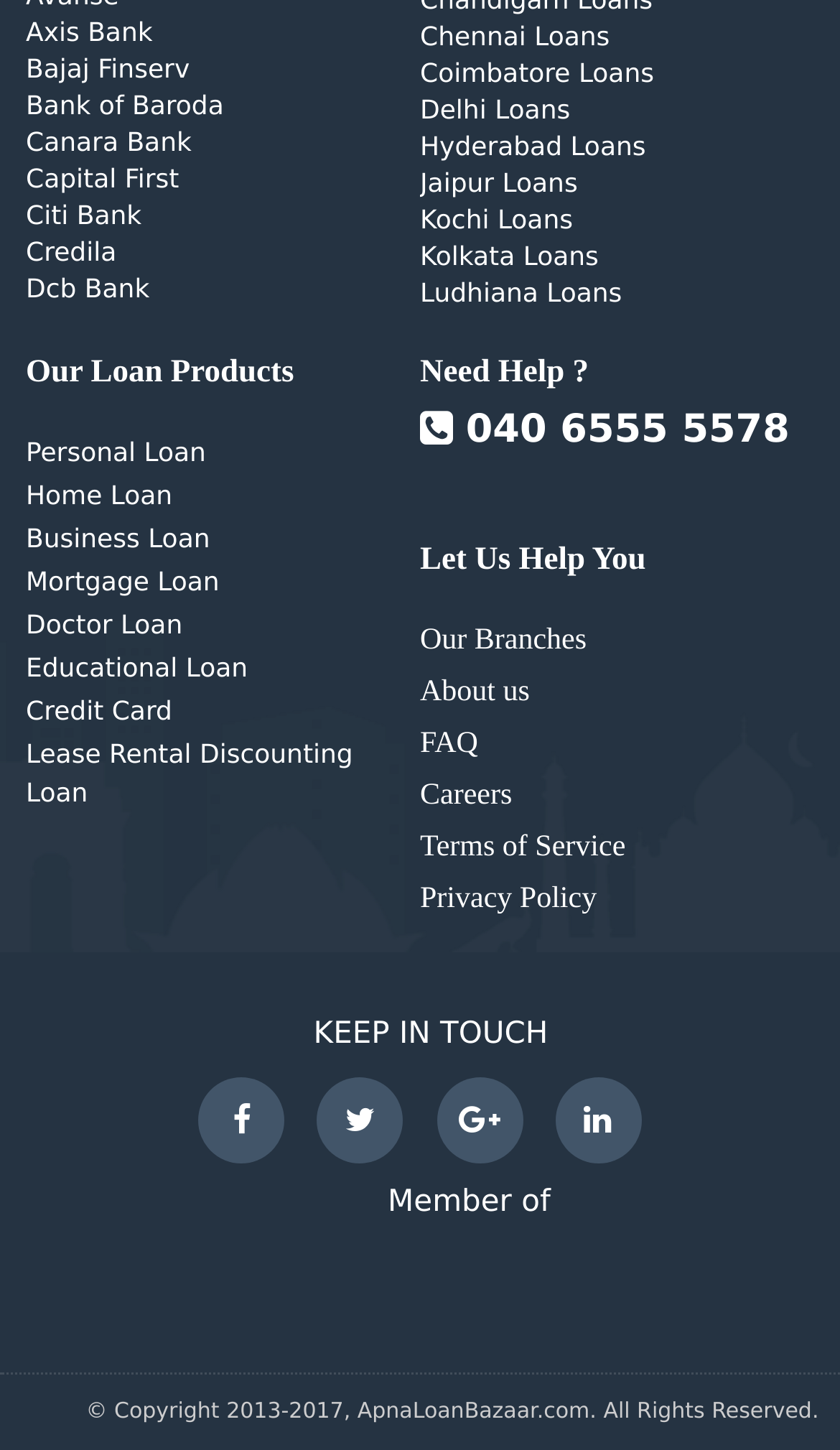Given the element description: "Bank of Baroda", predict the bounding box coordinates of this UI element. The coordinates must be four float numbers between 0 and 1, given as [left, top, right, bottom].

[0.031, 0.062, 0.266, 0.083]